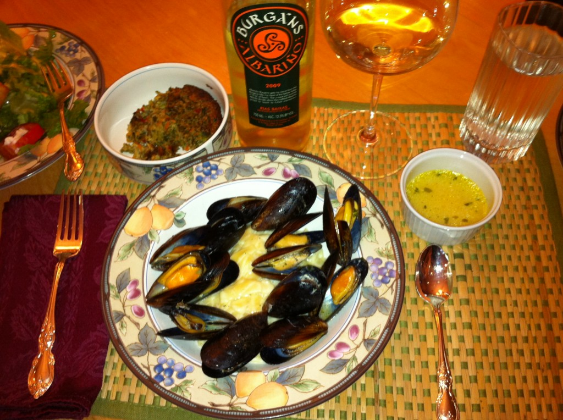Using the information from the screenshot, answer the following question thoroughly:
What is the main ingredient of the dish?

The caption describes a 'delicious seafood dish featuring mussels served over a creamy base', which suggests that mussels are the main ingredient of the dish.